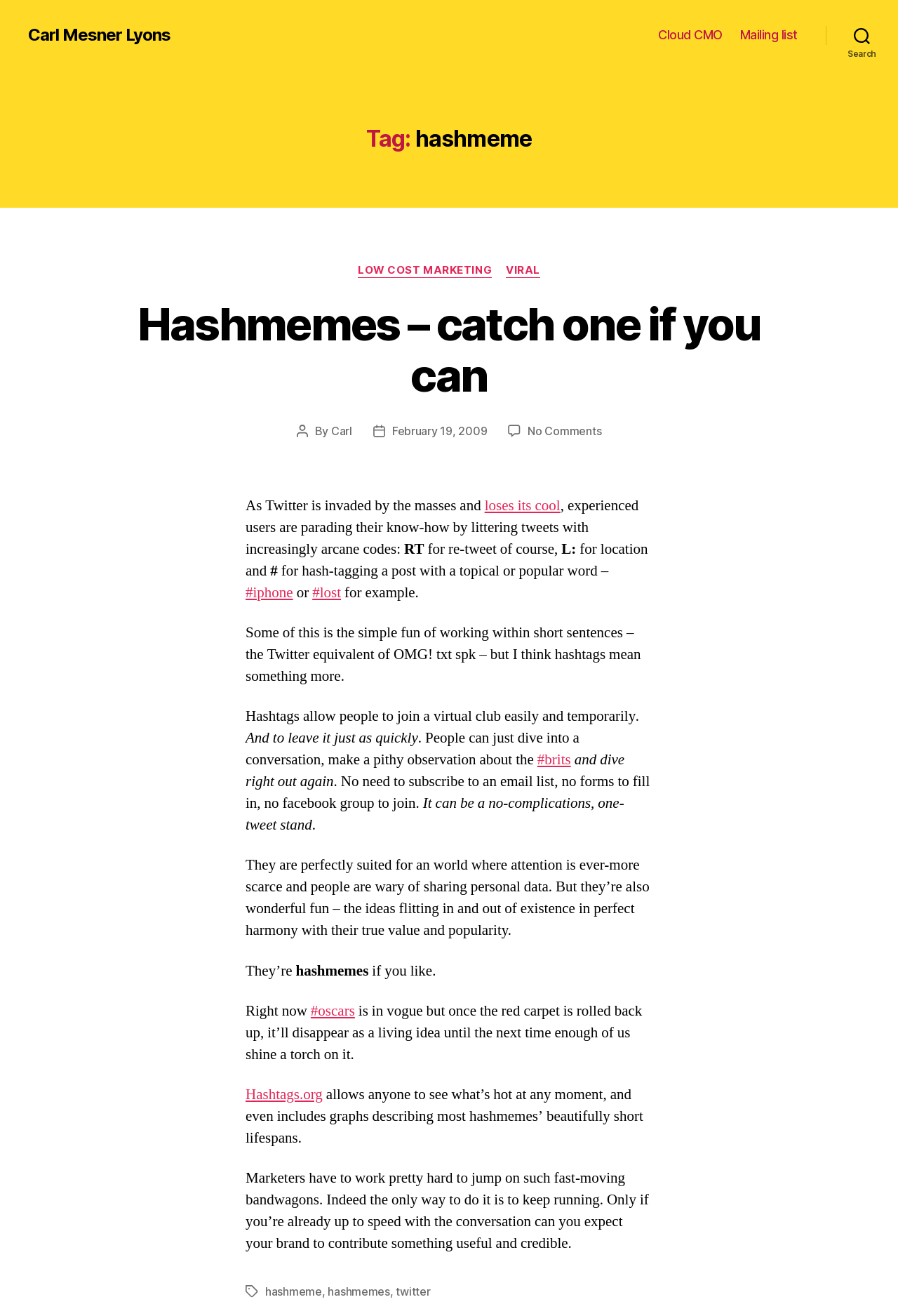Identify the bounding box coordinates of the HTML element based on this description: "Mailing list".

[0.824, 0.021, 0.888, 0.032]